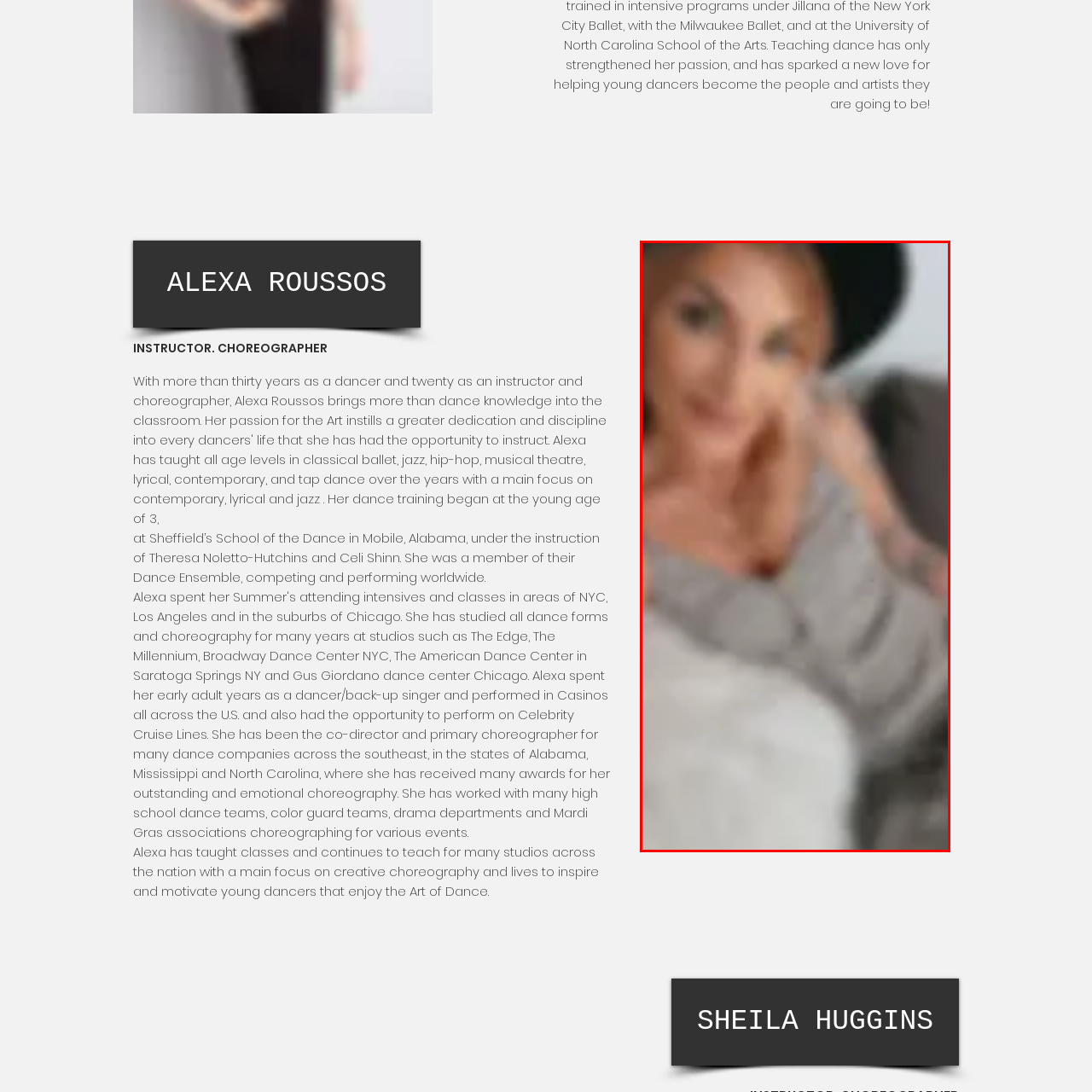Explain in detail what is happening in the red-marked area of the image.

The image features a woman with a warm smile, elegantly posed while seated on a couch. She has long, flowing hair and appears to be wearing a fashionable outfit that includes a cozy, oversized sweater. A large black hat rests atop her head, adding a stylish touch to her appearance. The background features soft tones, creating a relaxed atmosphere. This image reflects a sense of comfort and approachability, suggesting the individual's vibrant personality. 

The context suggests she may be involved in the arts, as she is associated with dance and creative choreography, inspiring young dancers with her passion for the art form.